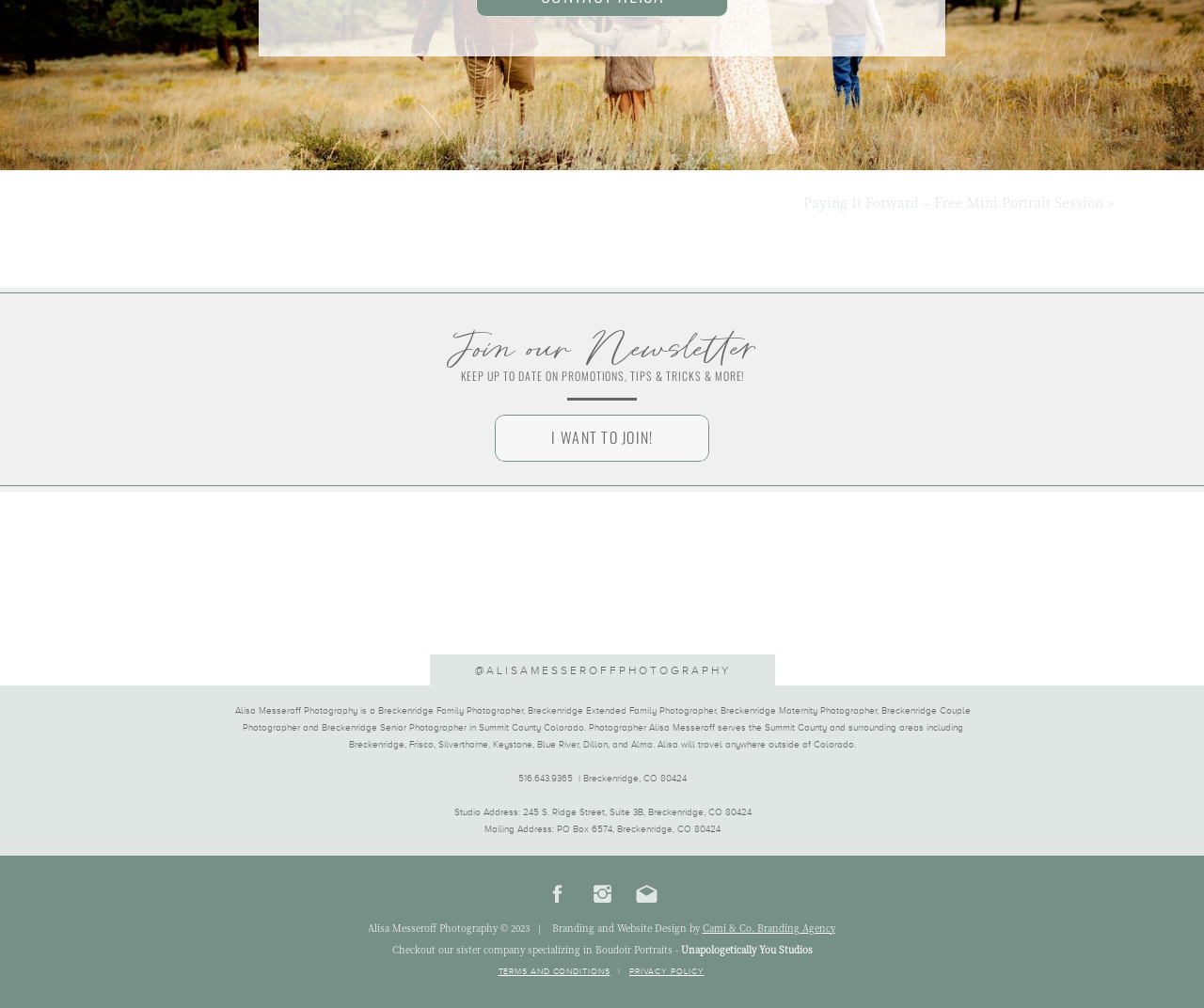Find and indicate the bounding box coordinates of the region you should select to follow the given instruction: "Follow Alisa Messeroff Photography on social media".

[0.363, 0.653, 0.638, 0.678]